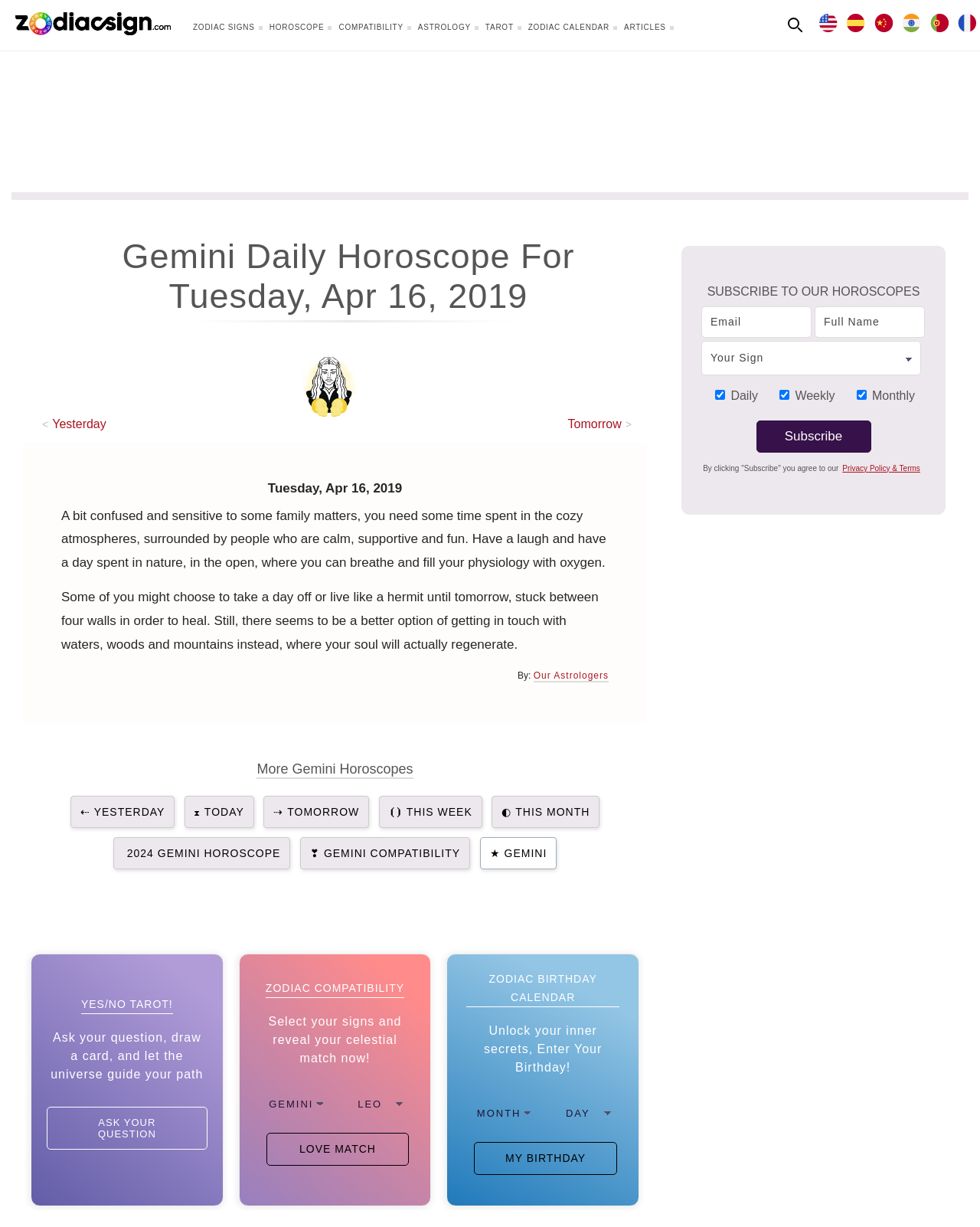Extract the bounding box coordinates for the described element: "title="हिंदी"". The coordinates should be represented as four float numbers between 0 and 1: [left, top, right, bottom].

[0.918, 0.008, 0.943, 0.028]